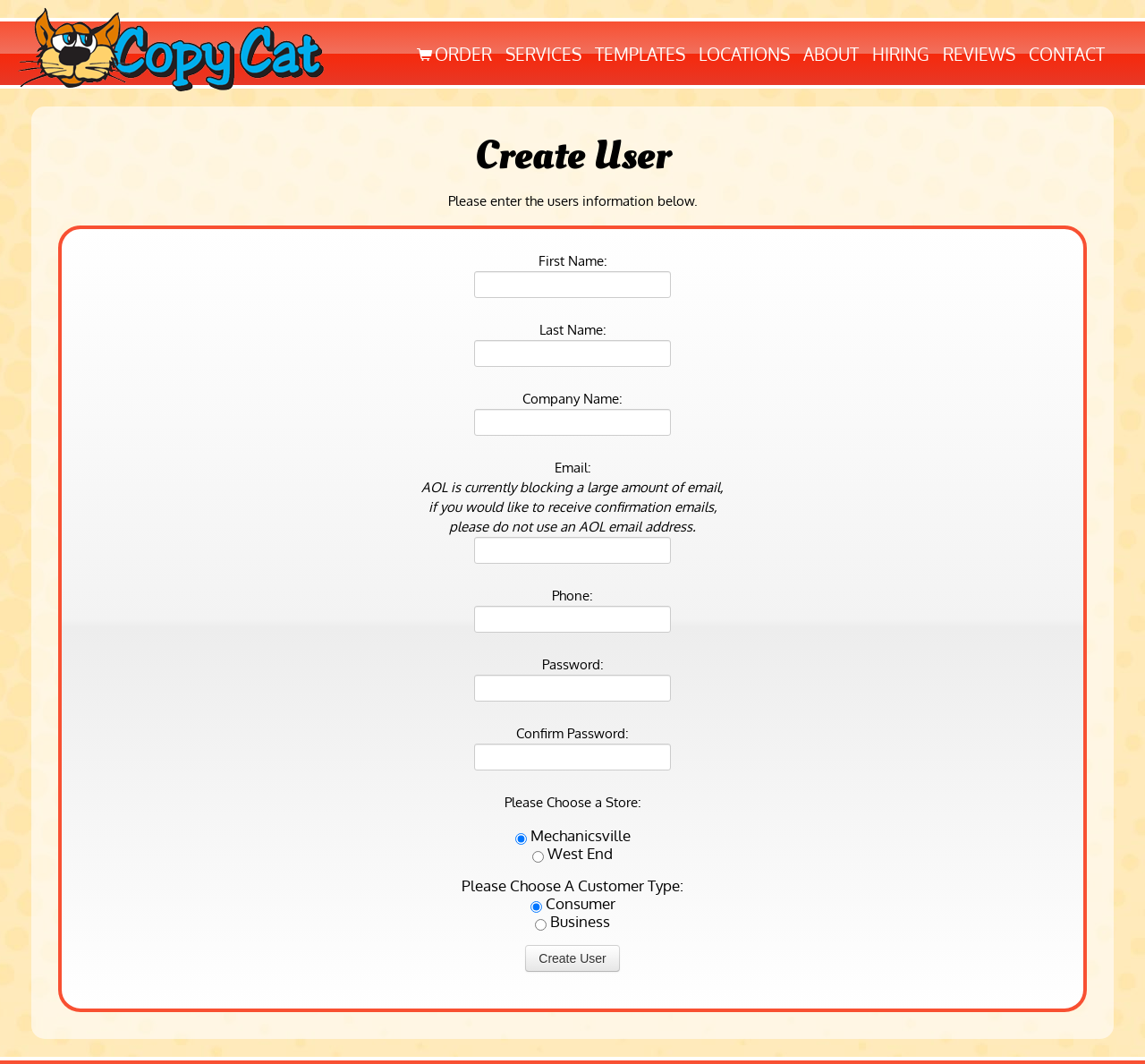Determine the bounding box coordinates of the region that needs to be clicked to achieve the task: "Click Create User".

[0.459, 0.888, 0.541, 0.913]